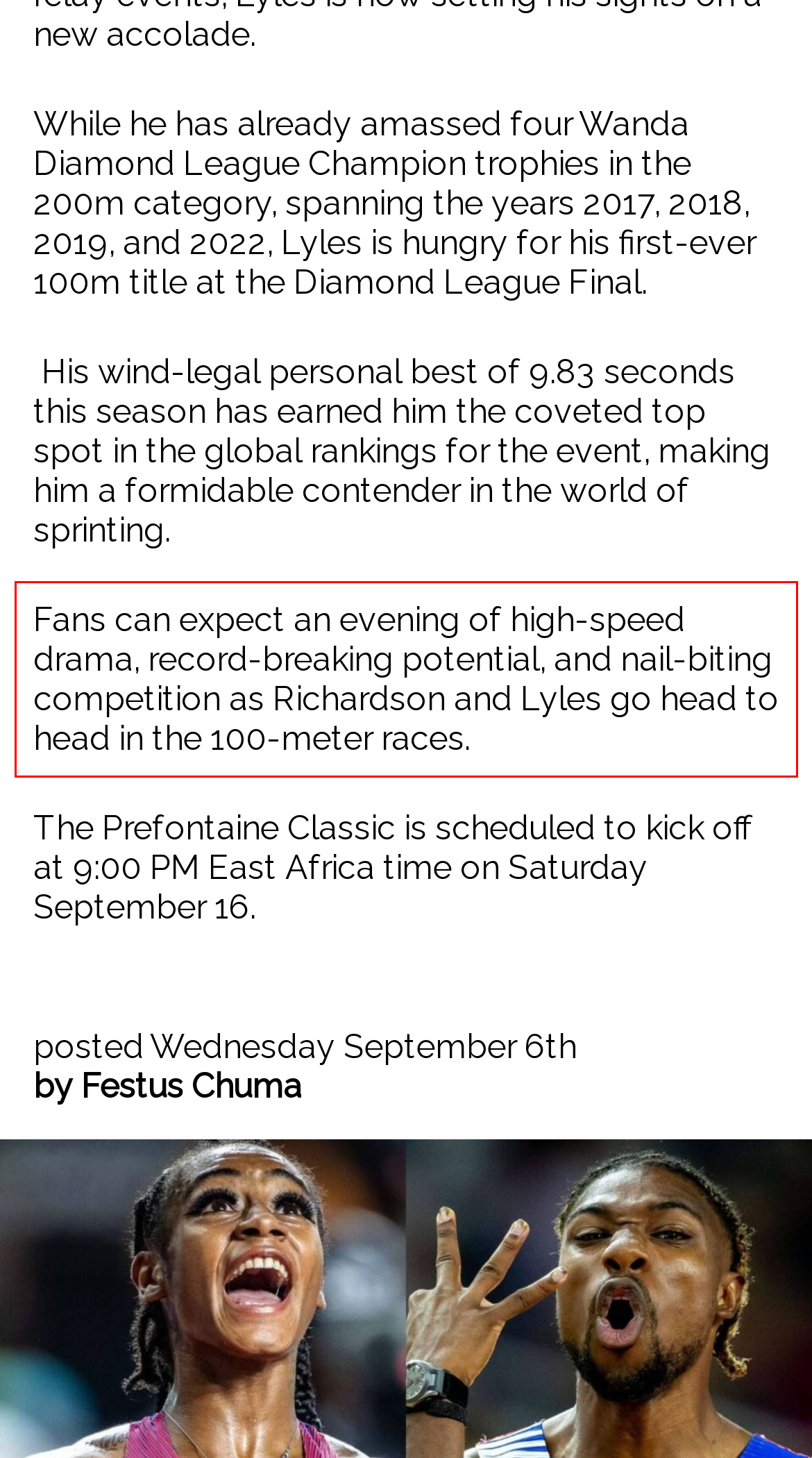Using the provided screenshot of a webpage, recognize and generate the text found within the red rectangle bounding box.

Fans can expect an evening of high-speed drama, record-breaking potential, and nail-biting competition as Richardson and Lyles go head to head in the 100-meter races.